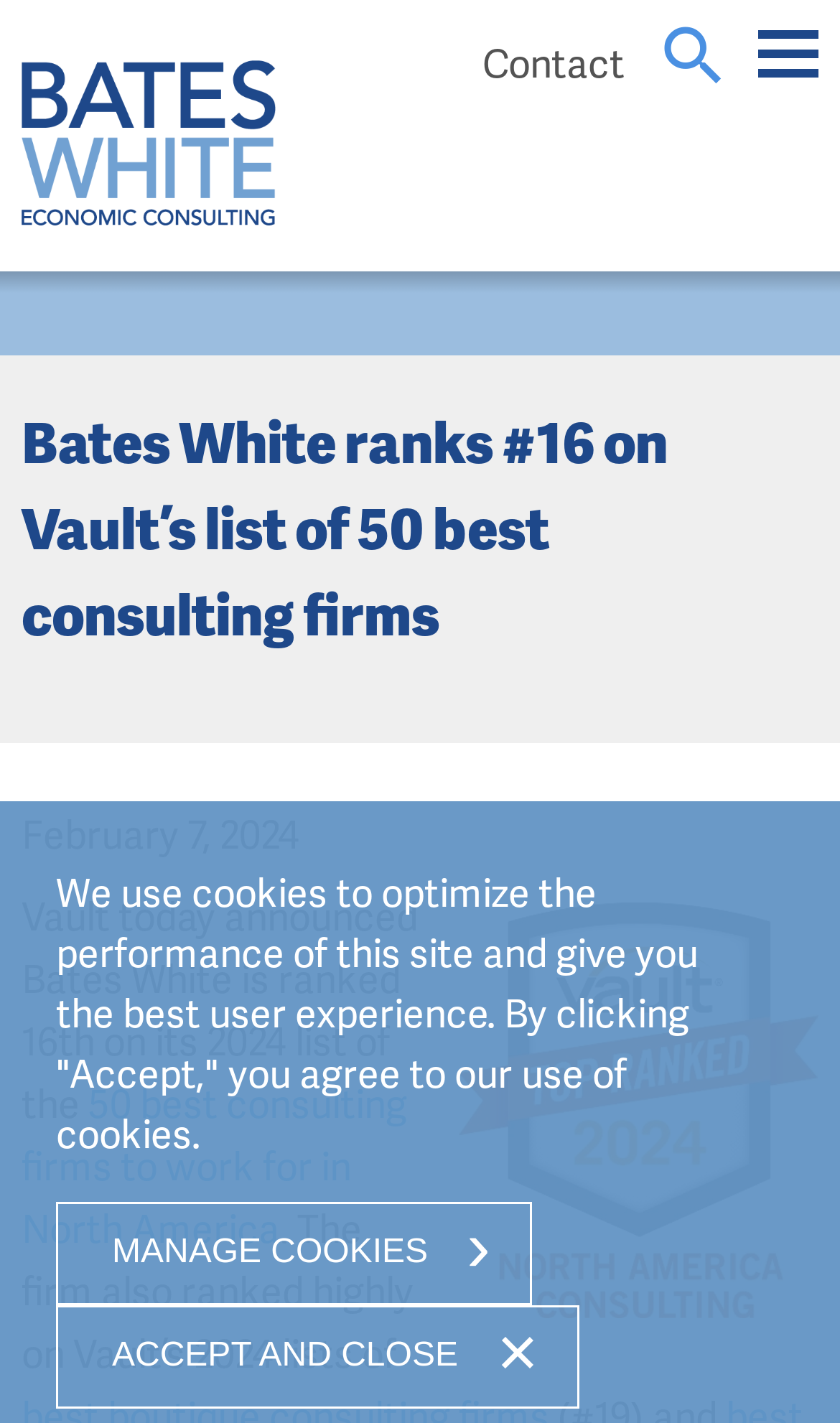How many links are there in the main content area?
Could you please answer the question thoroughly and with as much detail as possible?

There are three links in the main content area: '50 best consulting firms to work for in North Ame', 'rica', and 'Contact'.